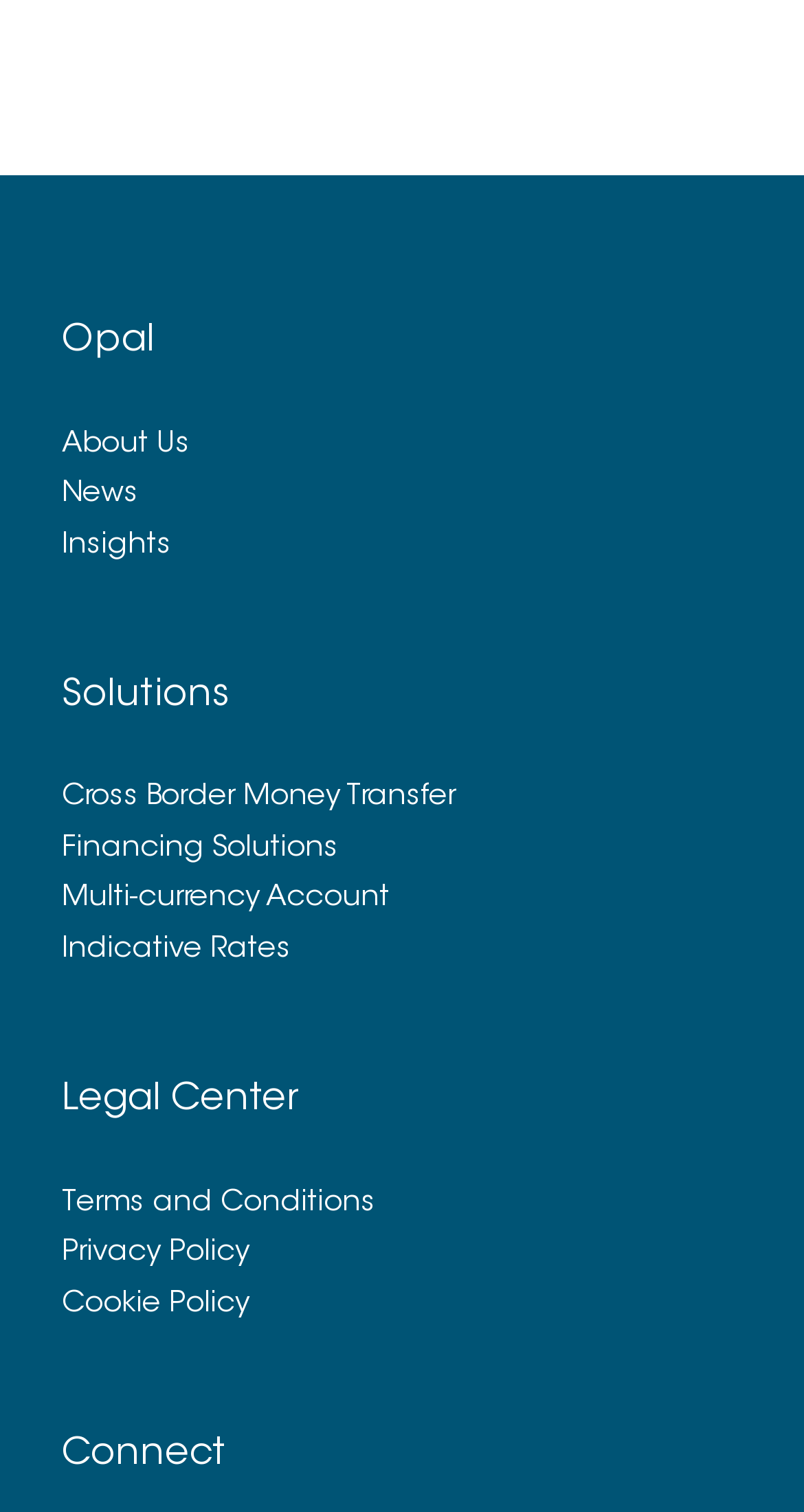Please find the bounding box coordinates of the clickable region needed to complete the following instruction: "view news". The bounding box coordinates must consist of four float numbers between 0 and 1, i.e., [left, top, right, bottom].

[0.077, 0.318, 0.172, 0.337]